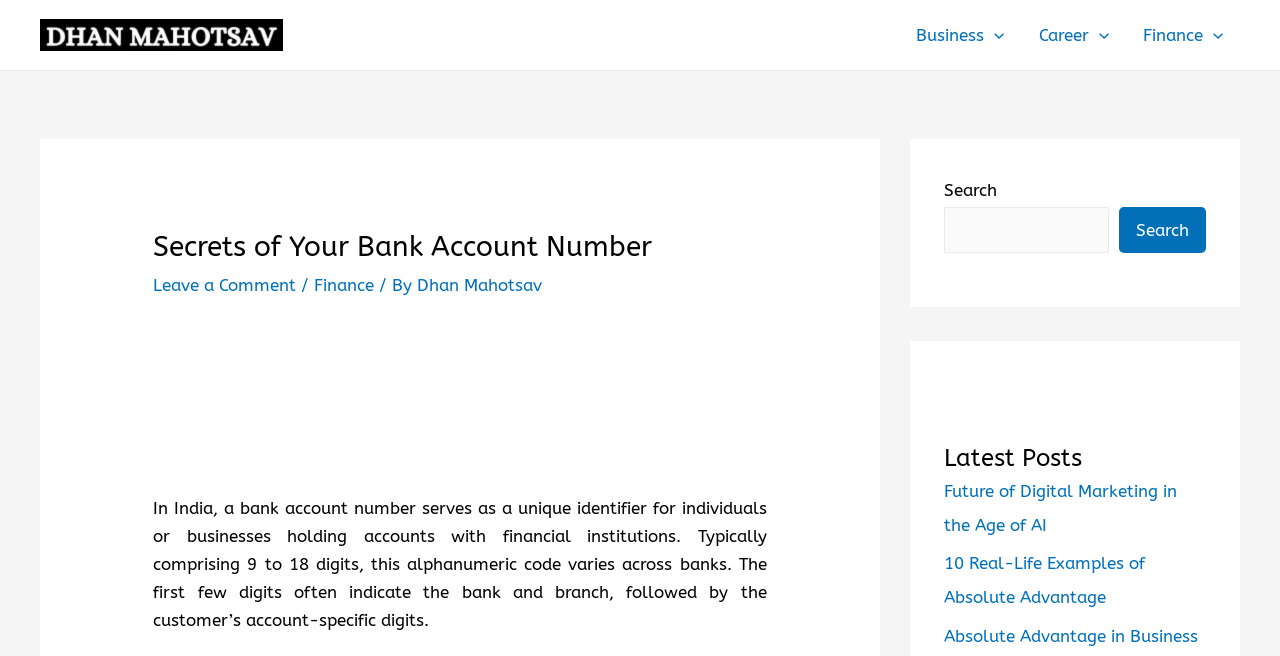What is the title of the latest post?
Based on the image, please offer an in-depth response to the question.

The latest post is titled 'Future of Digital Marketing in the Age of AI', as shown in the 'Latest Posts' section of the webpage.